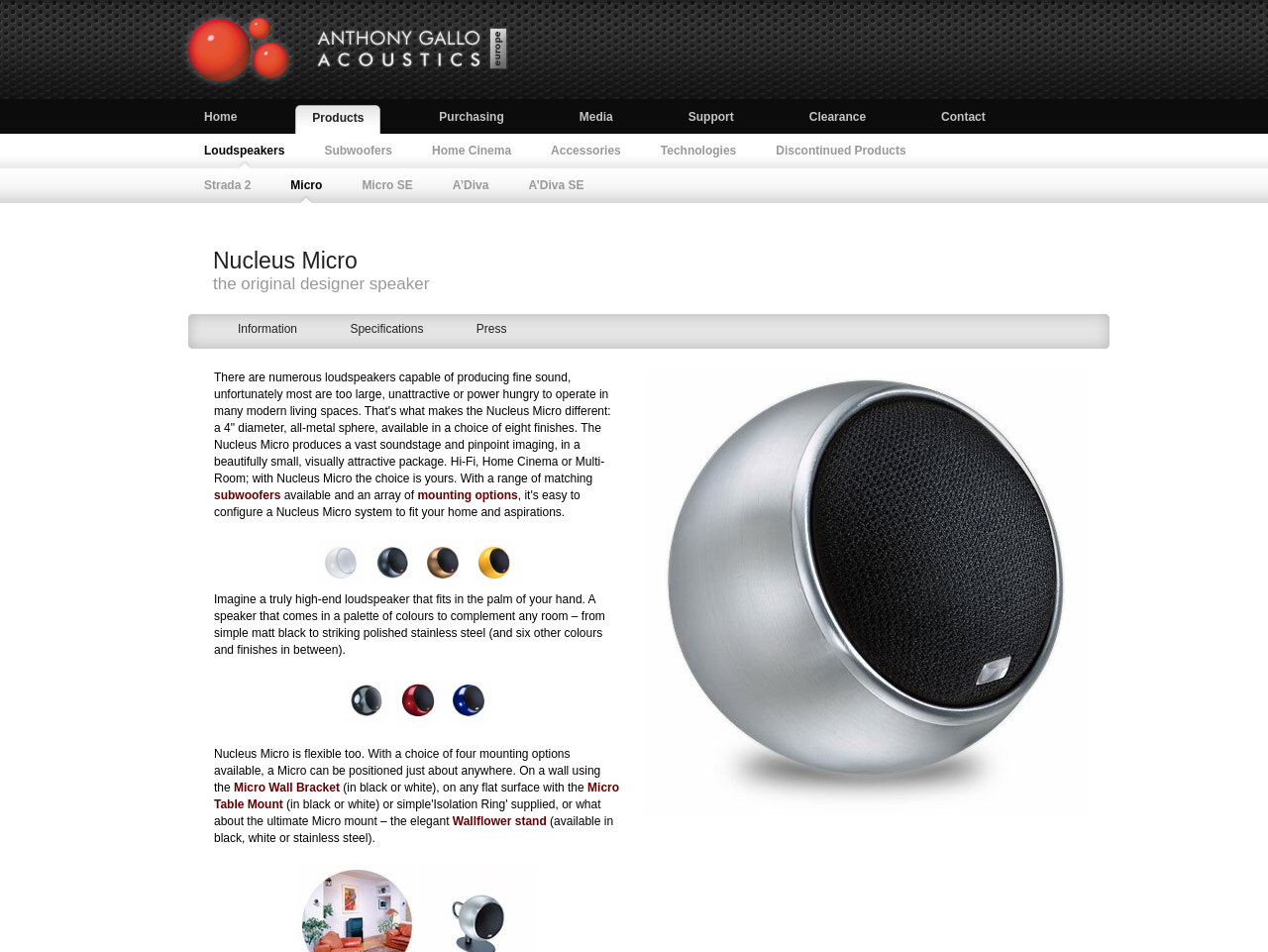What is the name of the product?
Using the information from the image, answer the question thoroughly.

The name of the product can be found in the heading element 'Nucleus Micro' which is located at the top of the webpage, indicating that the webpage is about a product called Nucleus Micro.